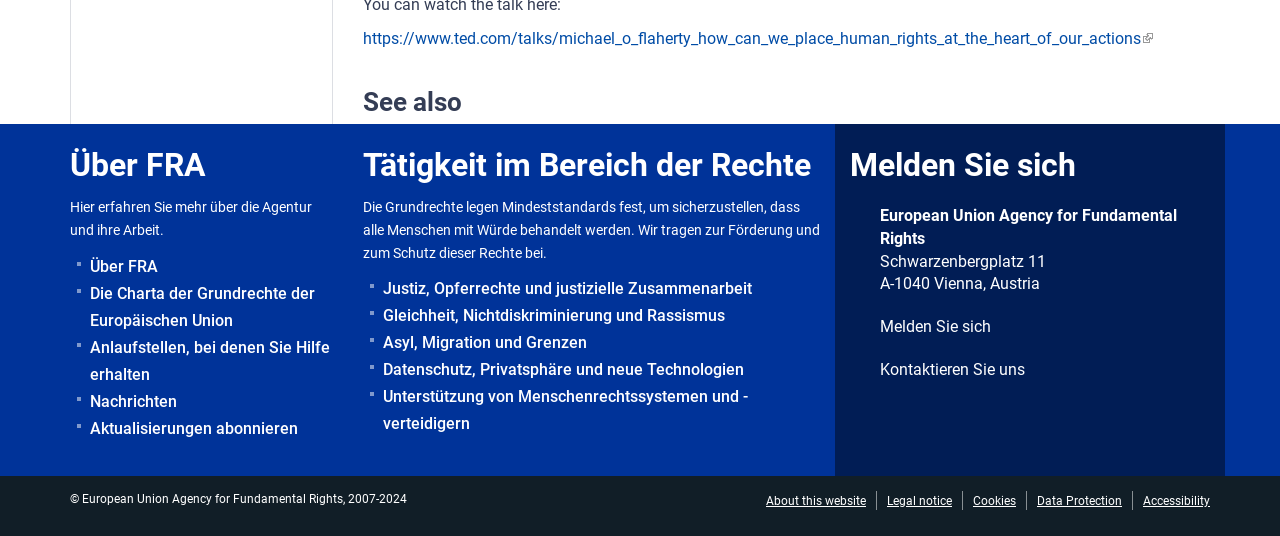Pinpoint the bounding box coordinates of the clickable element to carry out the following instruction: "Read about the Charter of Fundamental Rights of the European Union."

[0.059, 0.521, 0.26, 0.622]